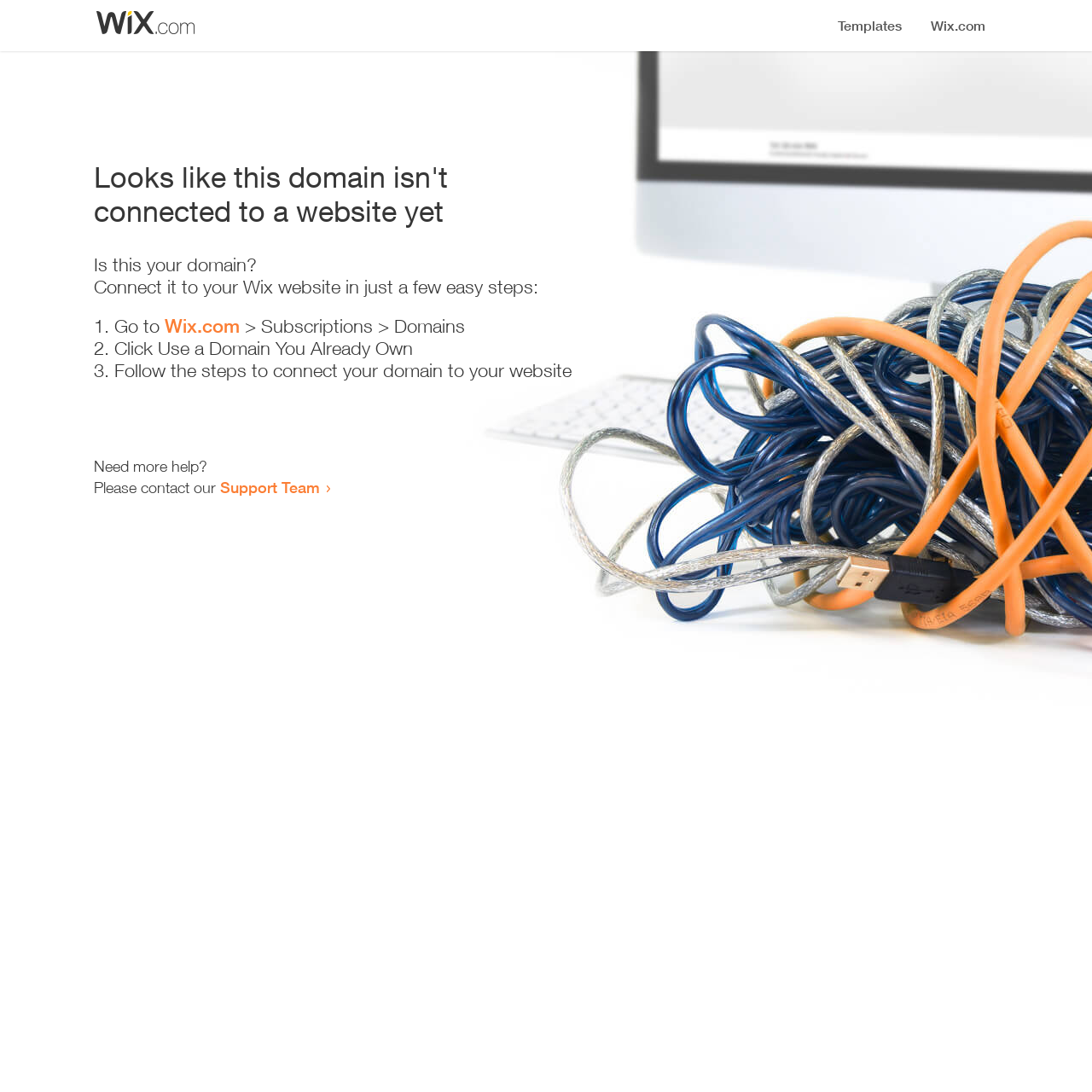Given the description "Wix.com", determine the bounding box of the corresponding UI element.

[0.151, 0.288, 0.22, 0.309]